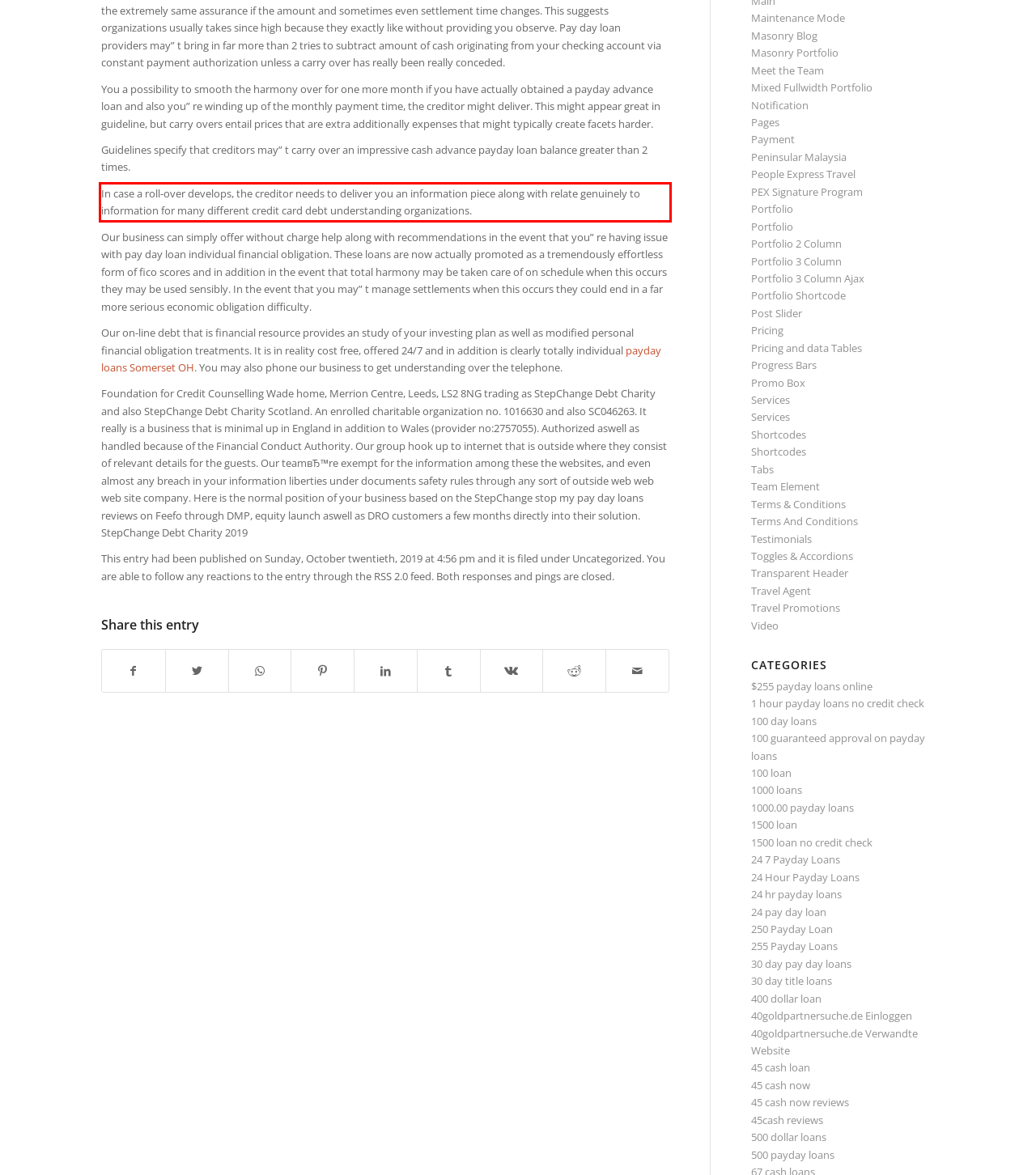There is a UI element on the webpage screenshot marked by a red bounding box. Extract and generate the text content from within this red box.

In case a roll-over develops, the creditor needs to deliver you an information piece along with relate genuinely to information for many different credit card debt understanding organizations.